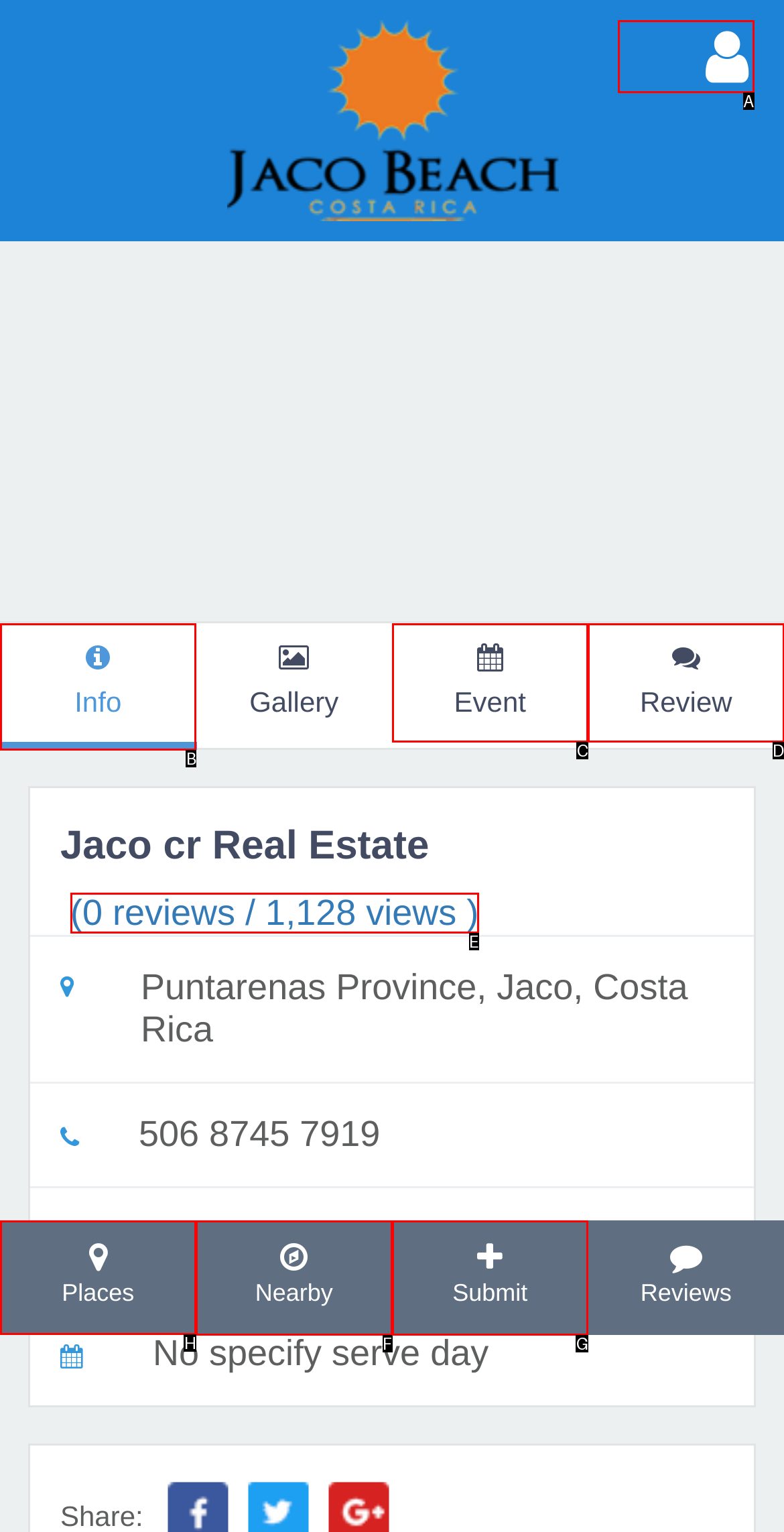Select the proper HTML element to perform the given task: decrease font size Answer with the corresponding letter from the provided choices.

None